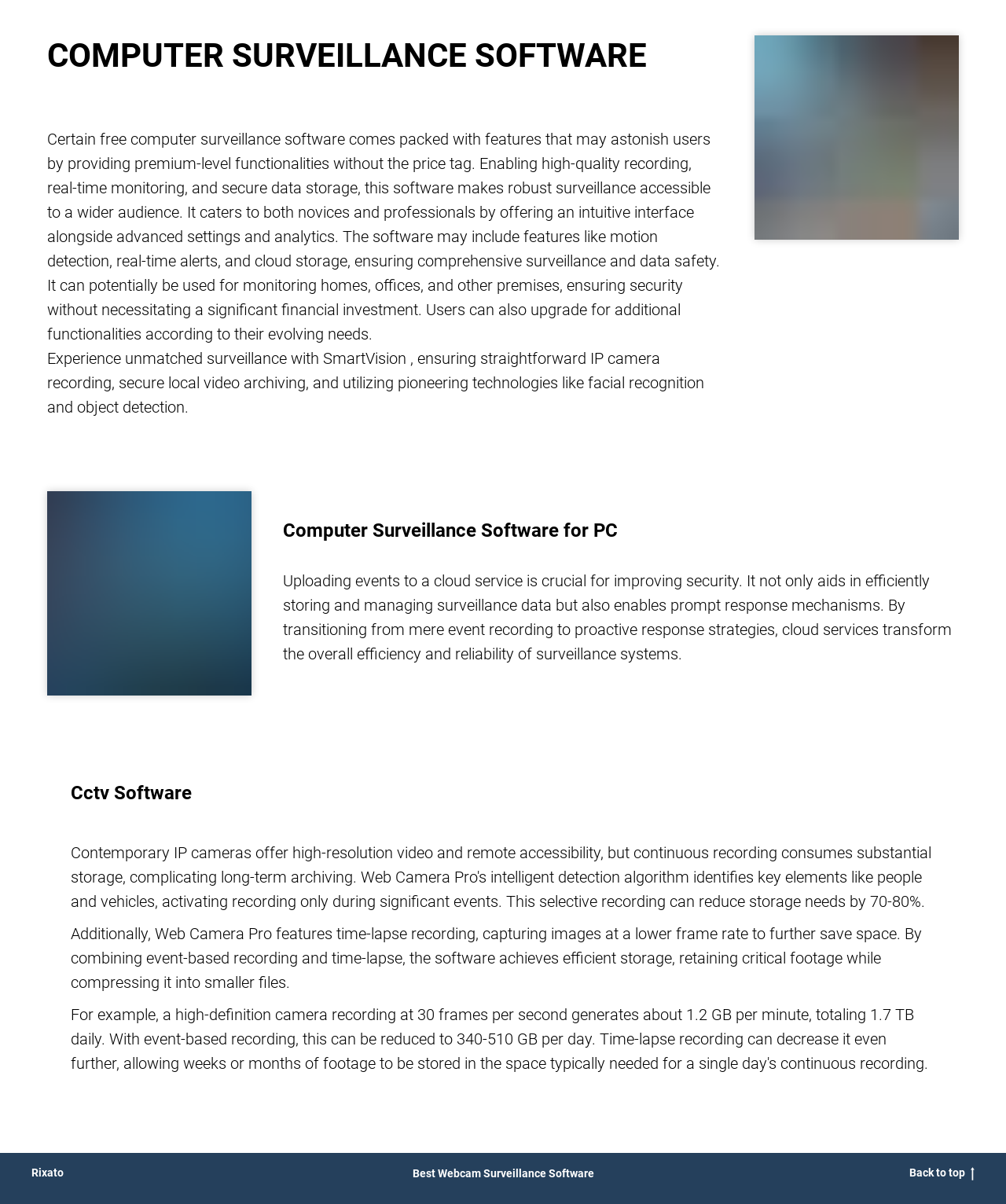Refer to the image and provide an in-depth answer to the question:
What is the purpose of uploading events to a cloud service?

According to the webpage, uploading events to a cloud service is crucial for improving security, as it aids in efficiently storing and managing surveillance data and enables prompt response mechanisms.